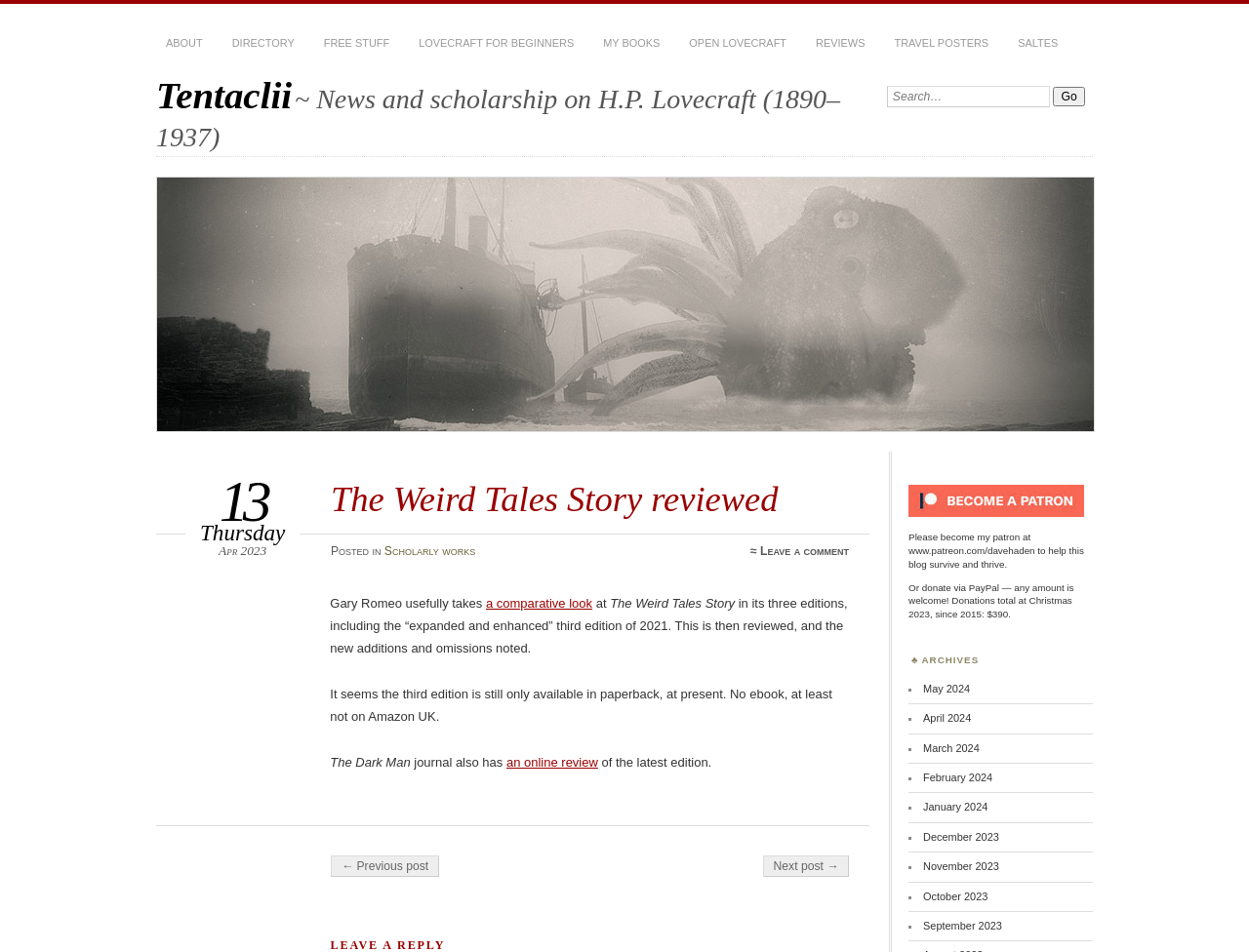What is the name of the website?
Answer with a single word or short phrase according to what you see in the image.

Tentaclii